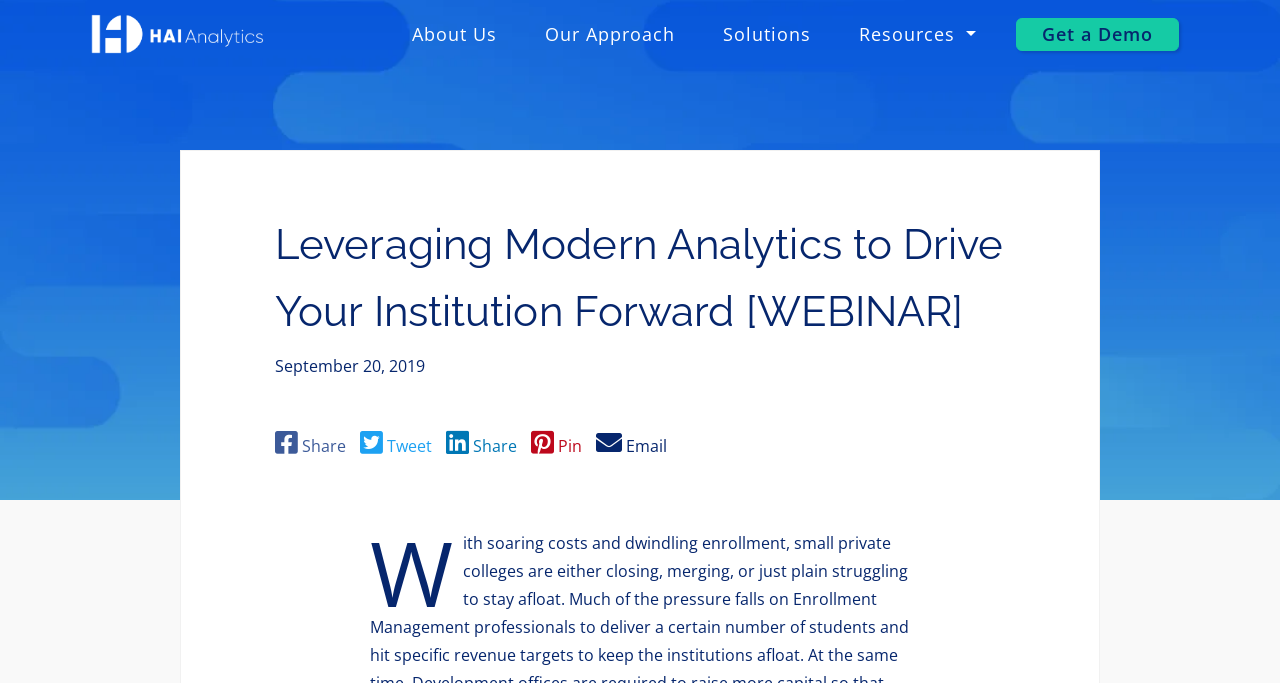Give a one-word or short phrase answer to this question: 
How many social media sharing options are available?

5